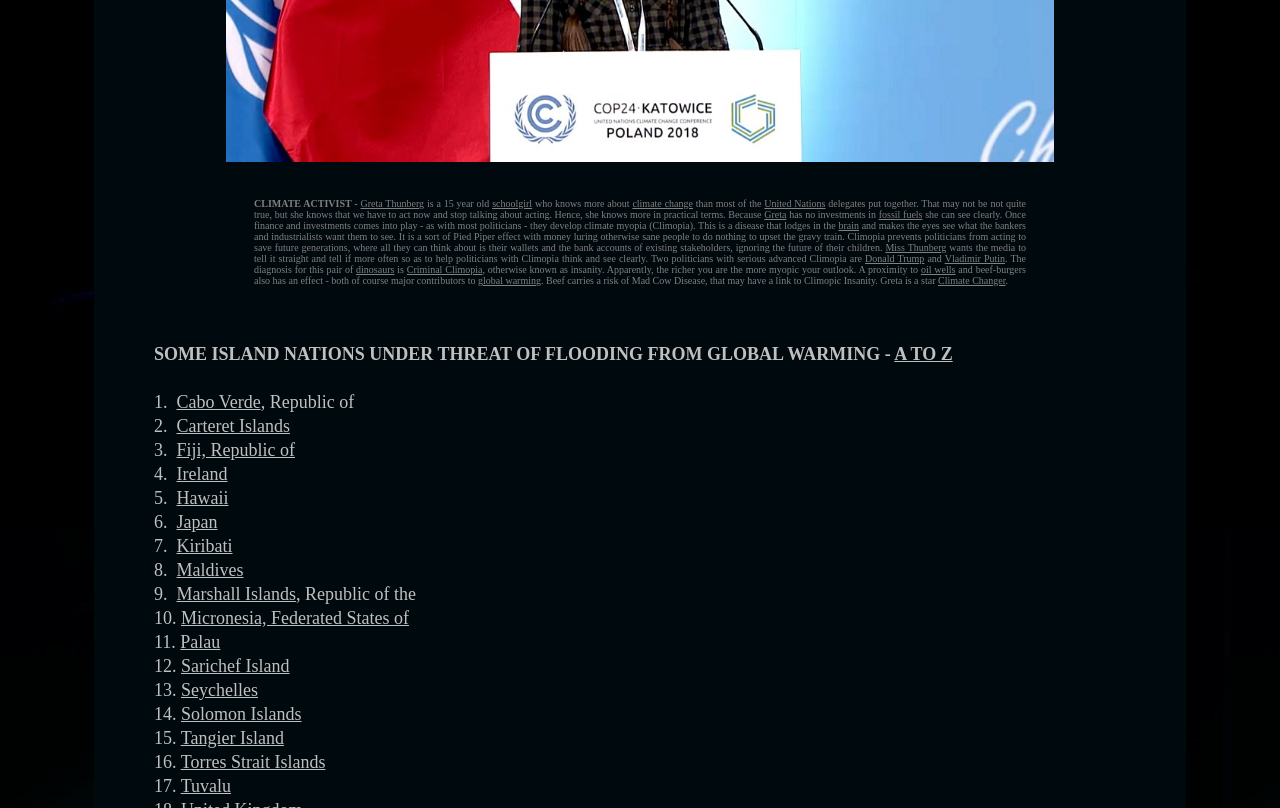Pinpoint the bounding box coordinates of the area that must be clicked to complete this instruction: "Click on the link to learn more about Greta Thunberg".

[0.282, 0.245, 0.331, 0.259]